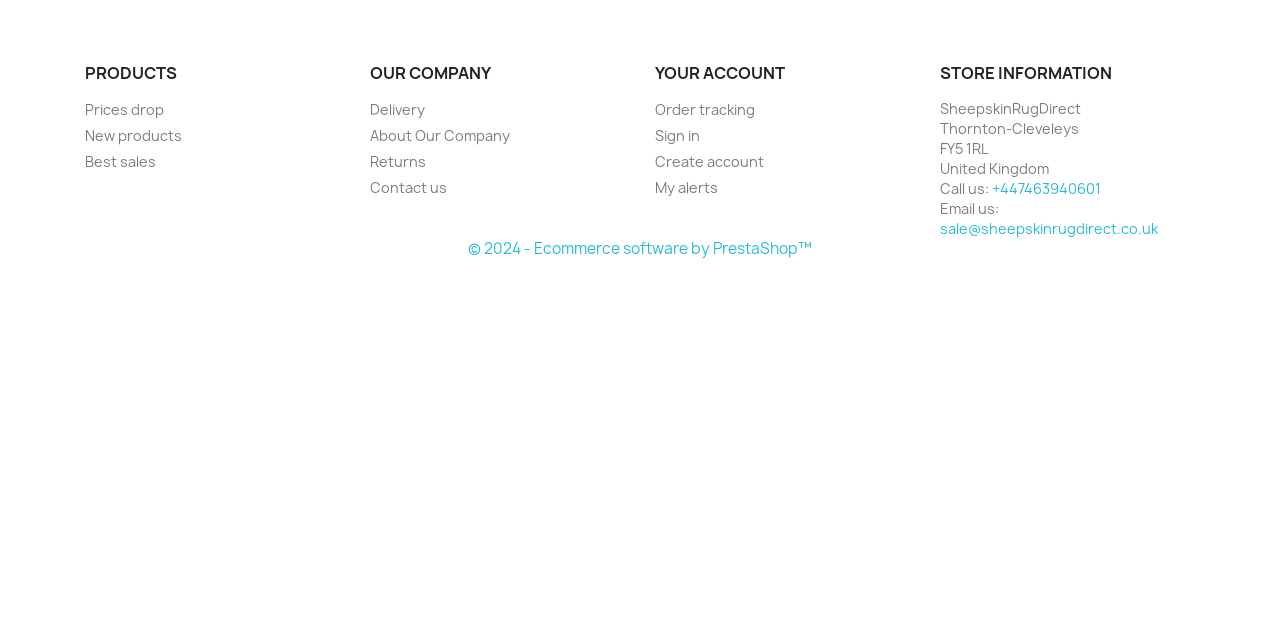Identify the bounding box coordinates for the UI element described as follows: About Our Company. Use the format (top-left x, top-left y, bottom-right x, bottom-right y) and ensure all values are floating point numbers between 0 and 1.

[0.289, 0.196, 0.398, 0.226]